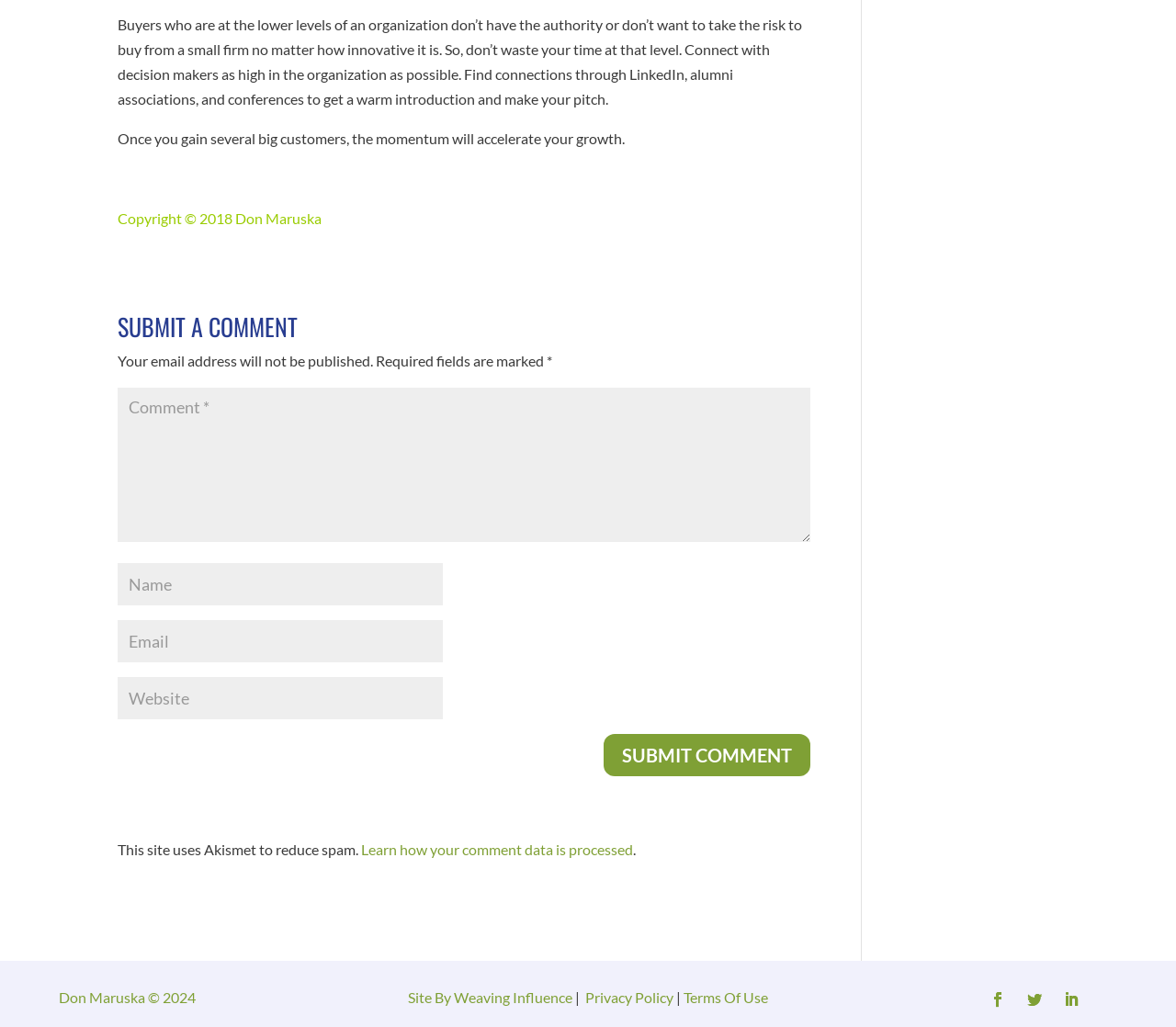Determine the bounding box coordinates of the region to click in order to accomplish the following instruction: "Click OnCore Nutrition Logo". Provide the coordinates as four float numbers between 0 and 1, specifically [left, top, right, bottom].

None